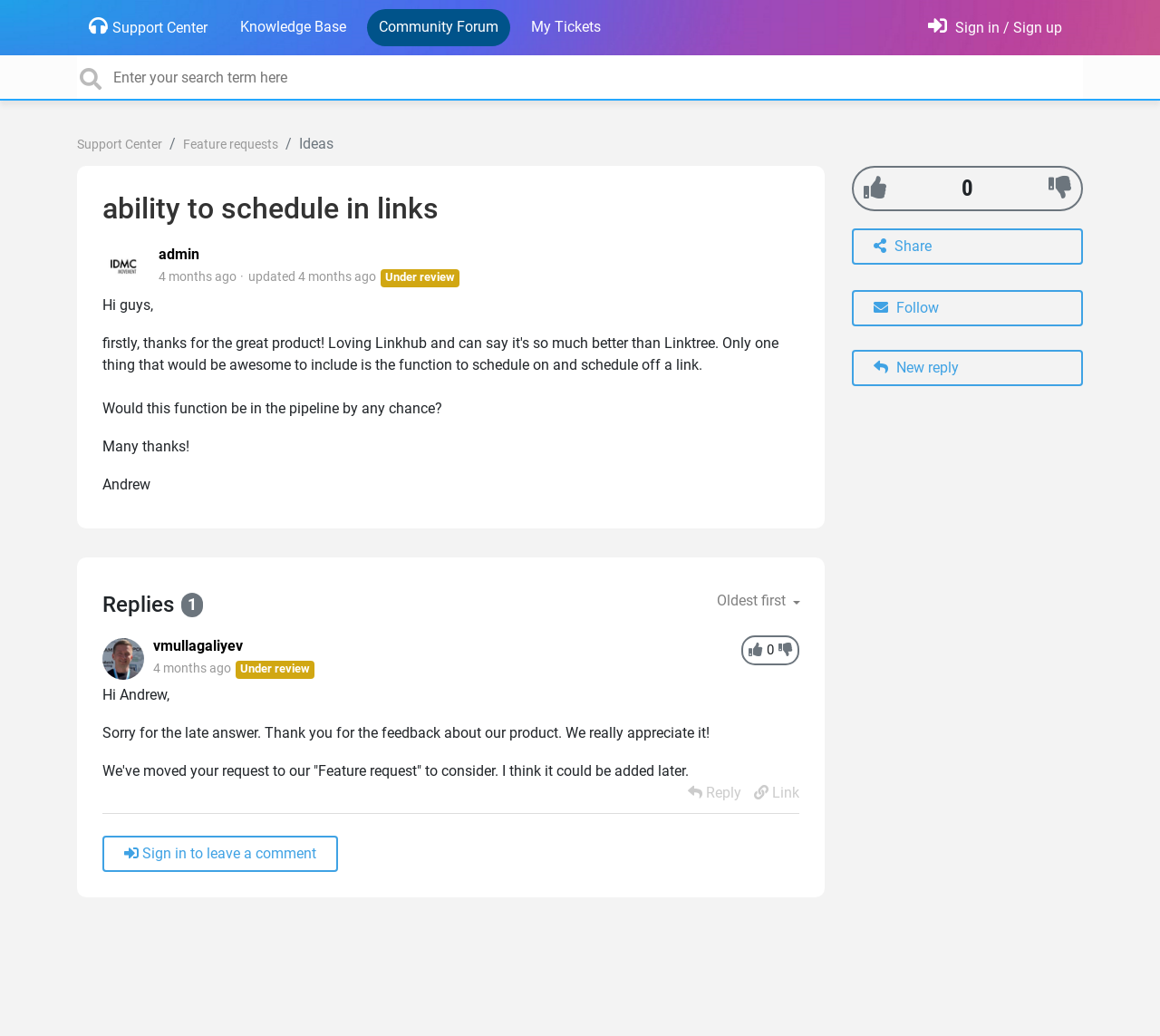Can you find and provide the main heading text of this webpage?

ability to schedule in links